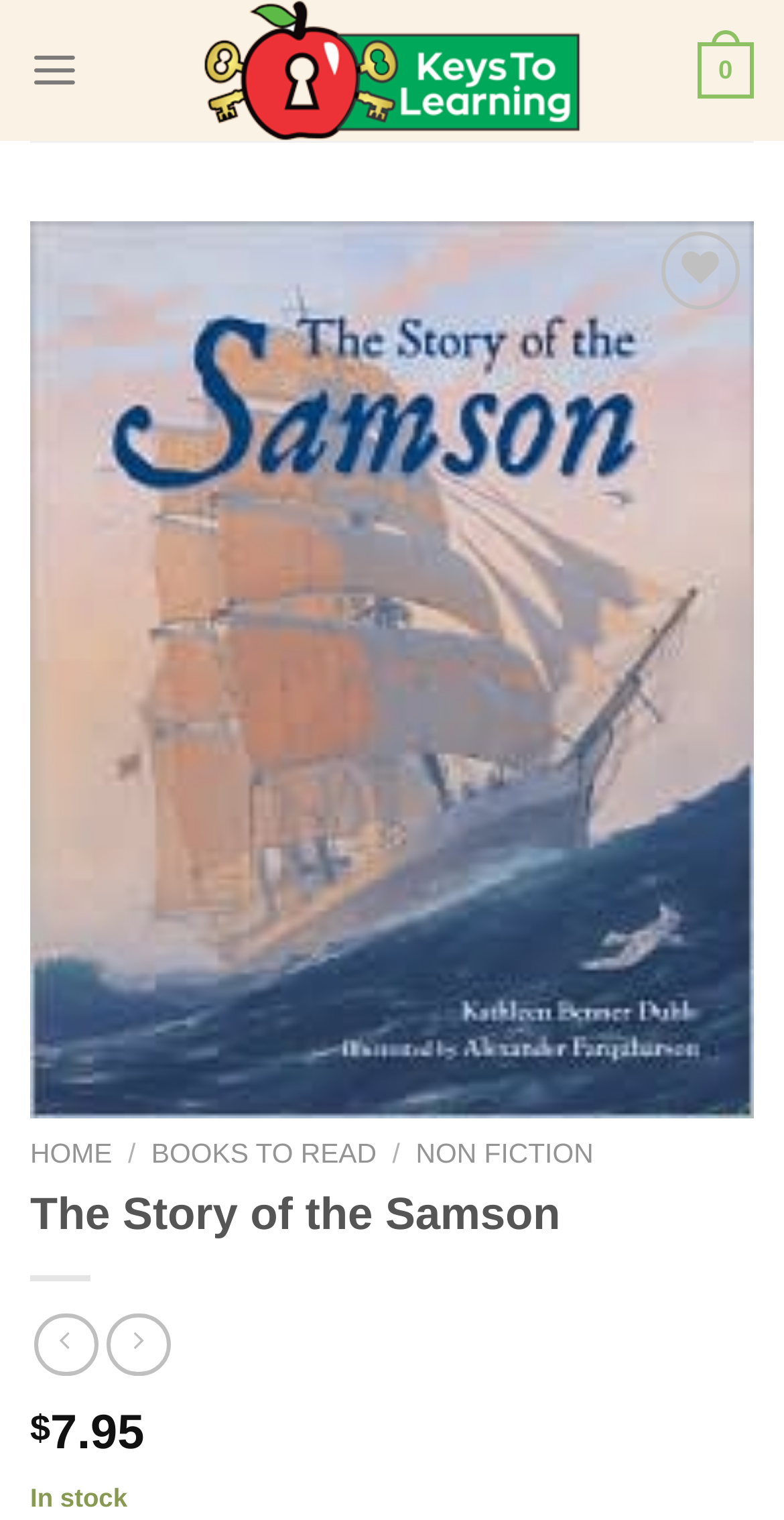Find the bounding box coordinates of the element's region that should be clicked in order to follow the given instruction: "go to May 2024". The coordinates should consist of four float numbers between 0 and 1, i.e., [left, top, right, bottom].

None